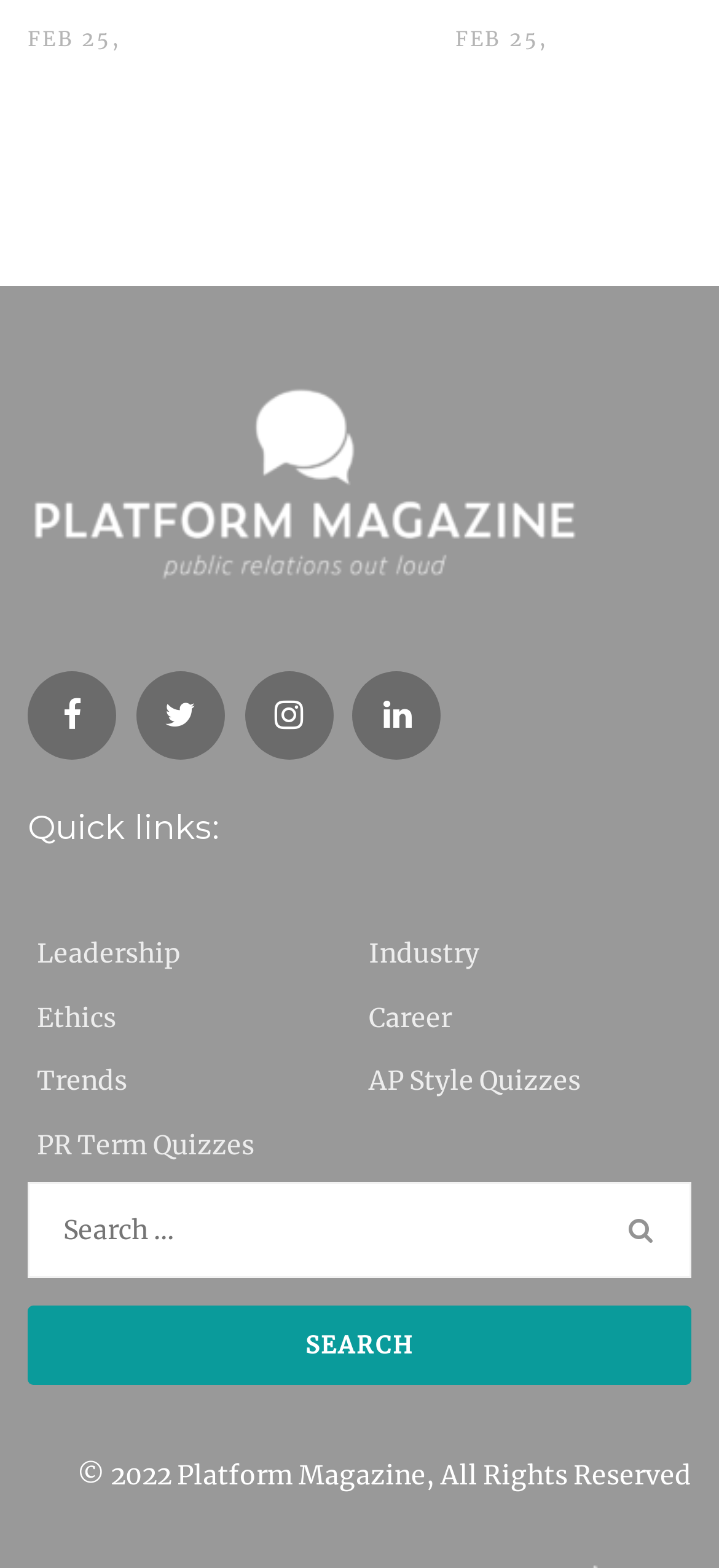Given the element description: "parent_node: Search for: value="Search"", predict the bounding box coordinates of the UI element it refers to, using four float numbers between 0 and 1, i.e., [left, top, right, bottom].

[0.038, 0.833, 0.962, 0.883]